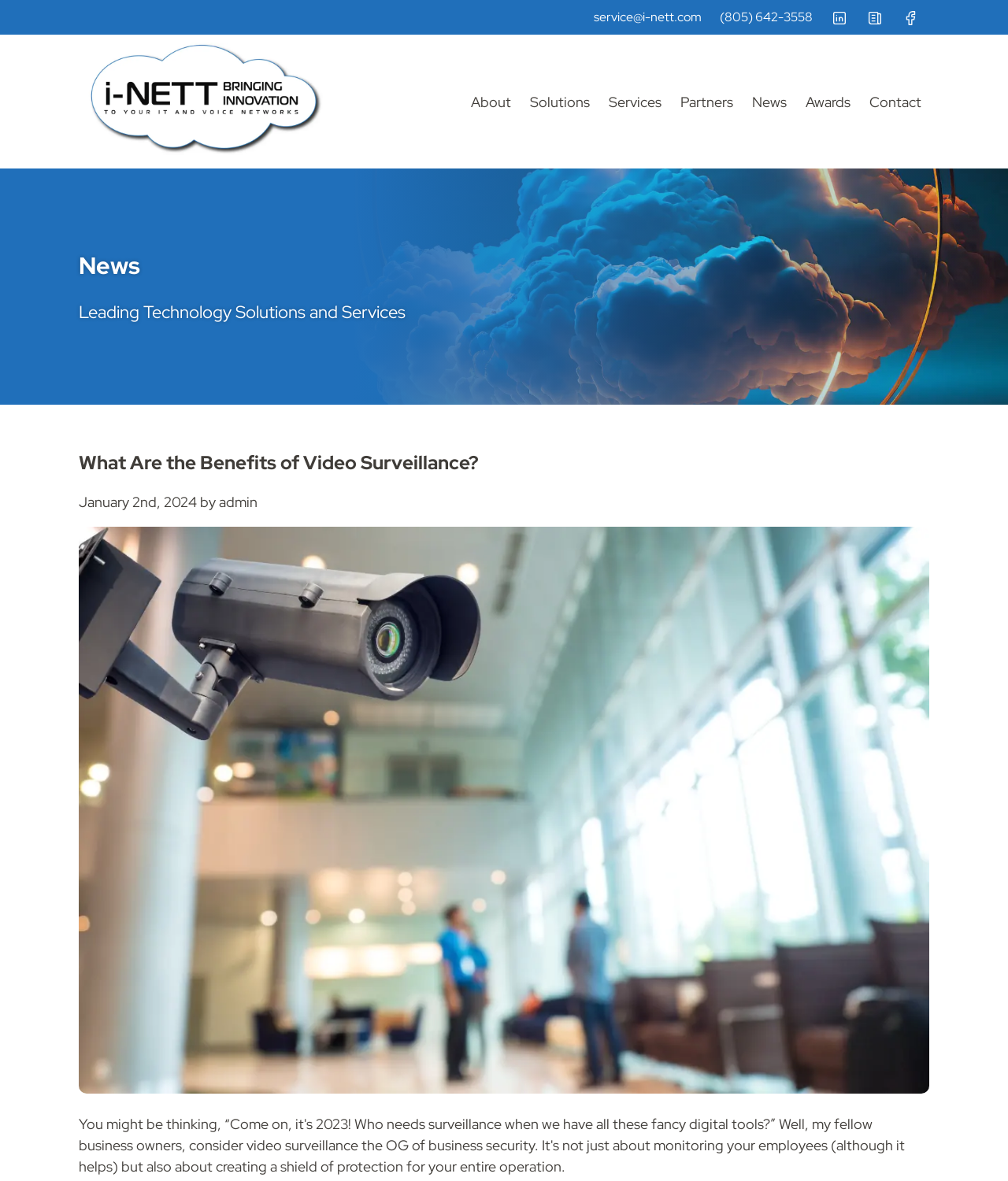Extract the main heading text from the webpage.

What Are the Benefits of Video Surveillance?